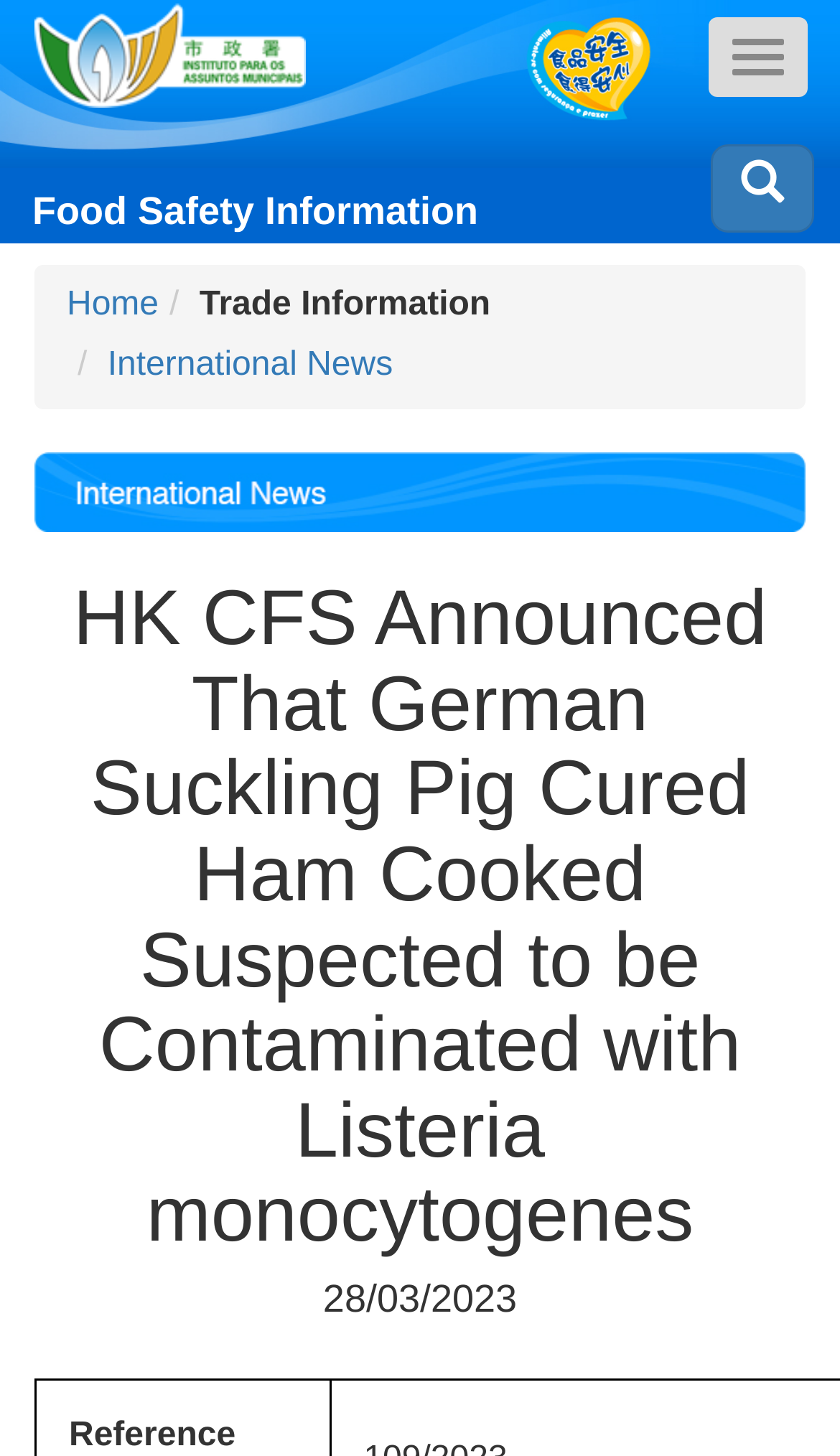Give a one-word or one-phrase response to the question: 
What is the date of the news article?

28/03/2023